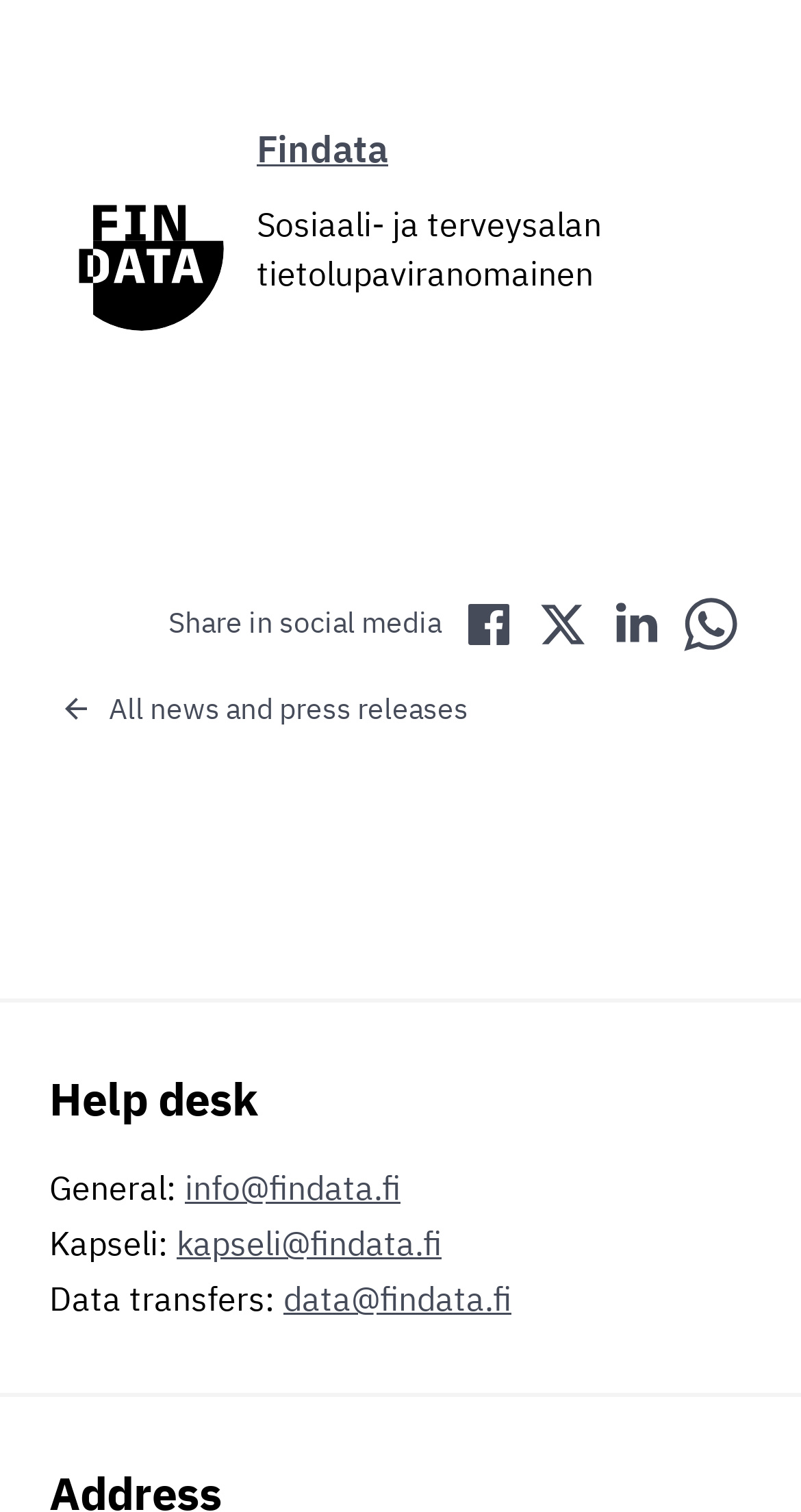Review the image closely and give a comprehensive answer to the question: What is the email address for general inquiries?

The email address for general inquiries is info@findata.fi, which is a link located under the 'General:' heading in the help desk section.